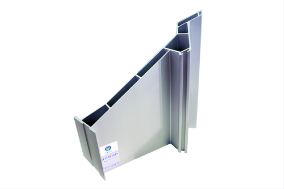Refer to the image and provide an in-depth answer to the question: 
What is the purpose of the aluminum component?

The caption explains that the aluminum component is part of the Conglin Aluminum product line, which is used in applications ranging from motor cars to subways and intercity vehicles, enhancing both structural integrity and overall performance in transport solutions.